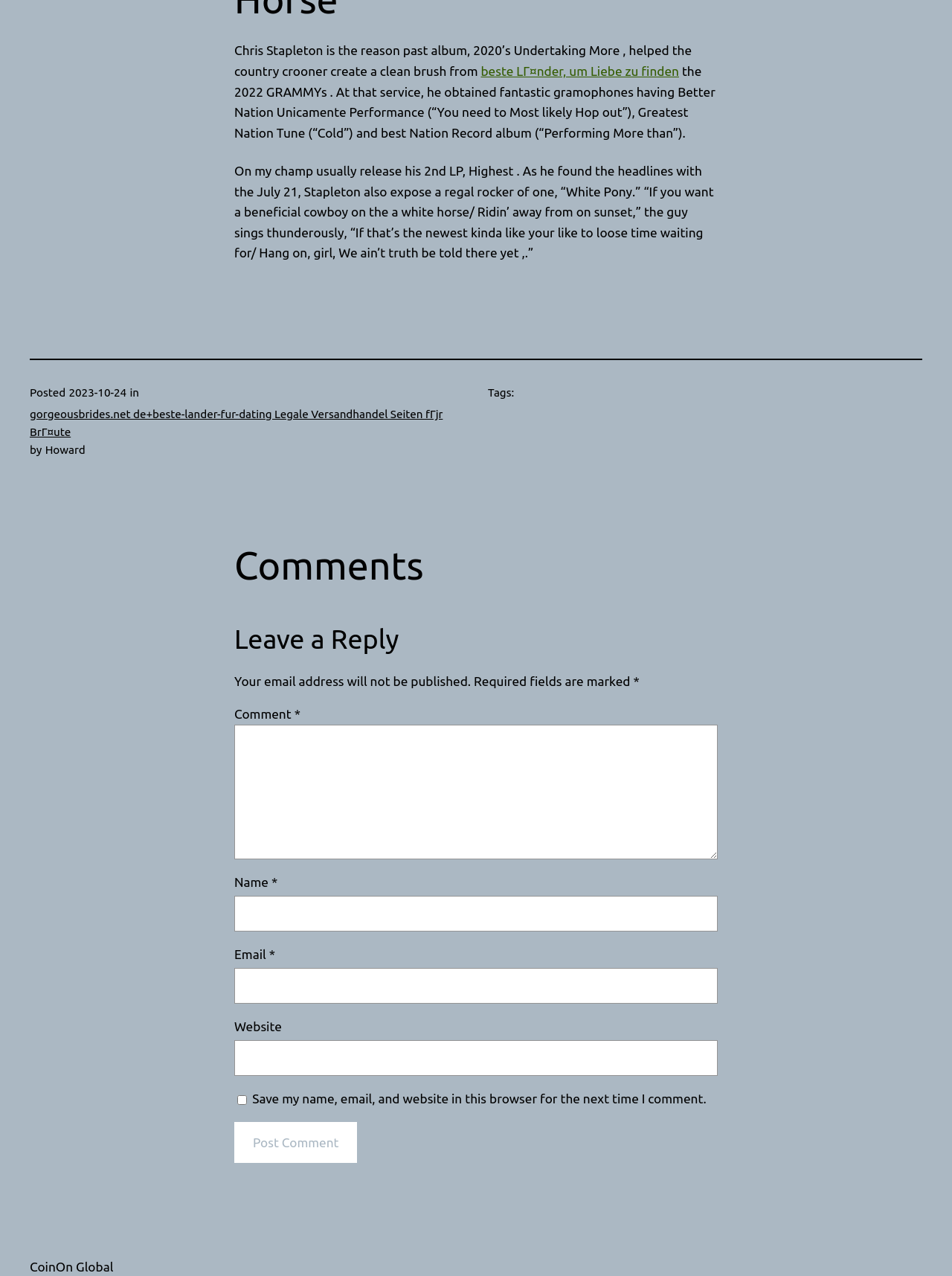Answer this question in one word or a short phrase: When was the article posted?

2023-10-24